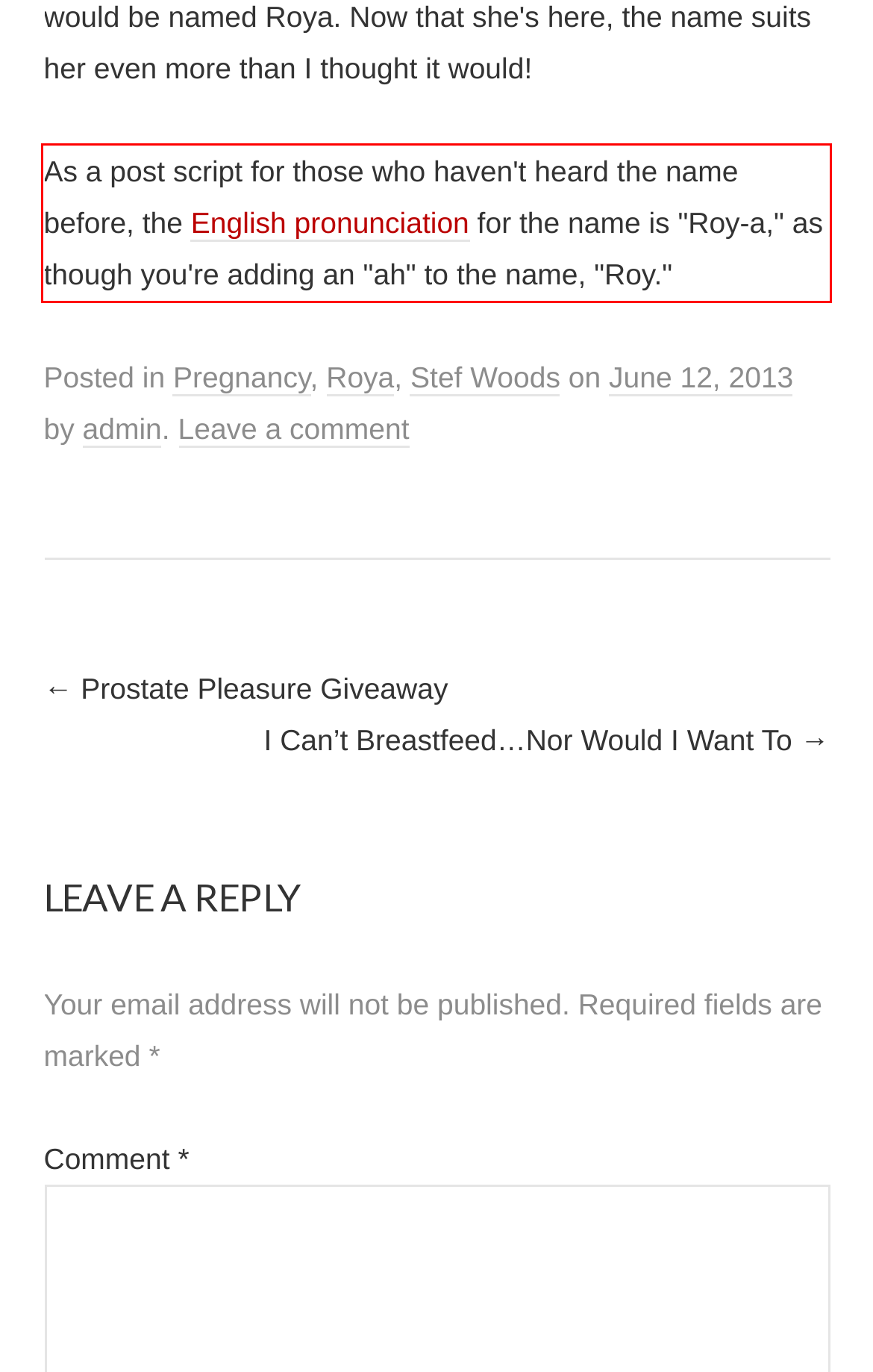Please analyze the screenshot of a webpage and extract the text content within the red bounding box using OCR.

As a post script for those who haven't heard the name before, the English pronunciation for the name is "Roy-a," as though you're adding an "ah" to the name, "Roy."